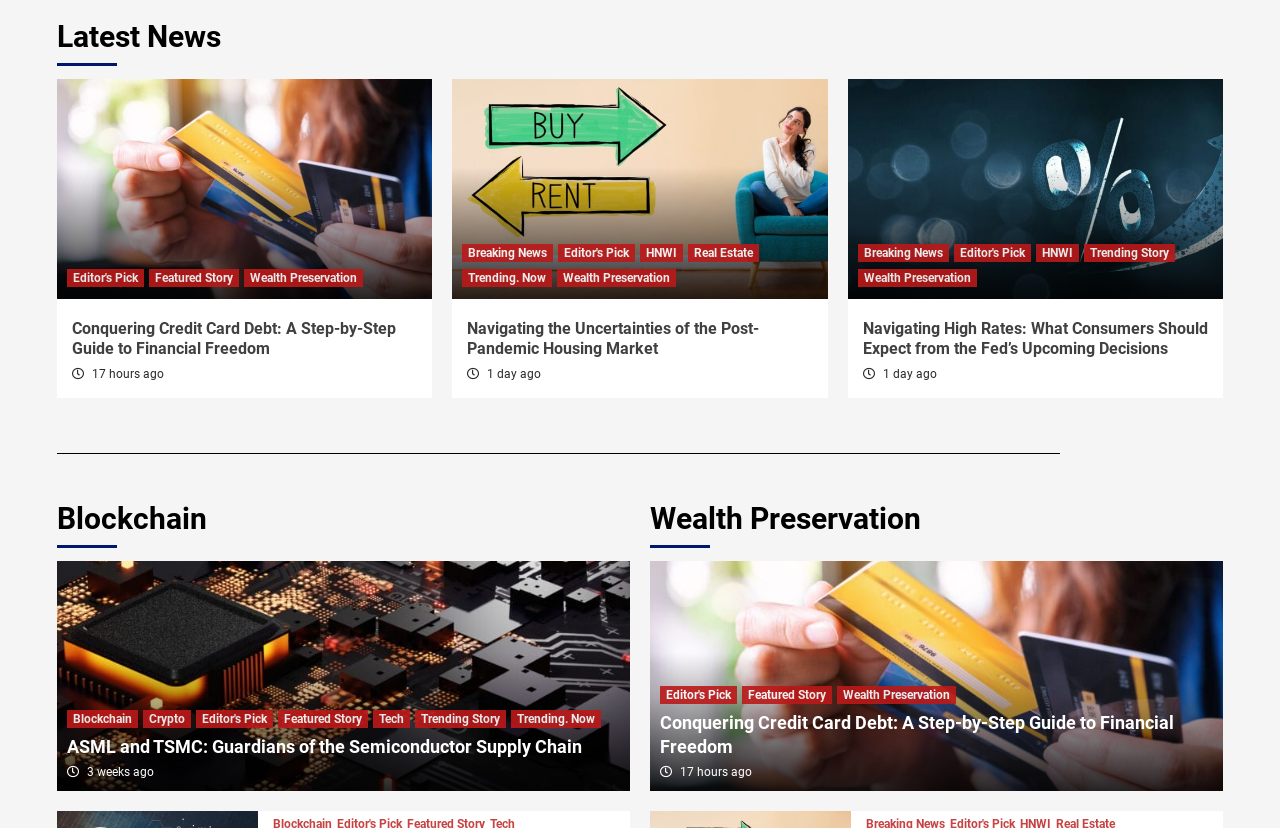Could you indicate the bounding box coordinates of the region to click in order to complete this instruction: "Explore the Blockchain section".

[0.045, 0.591, 0.492, 0.678]